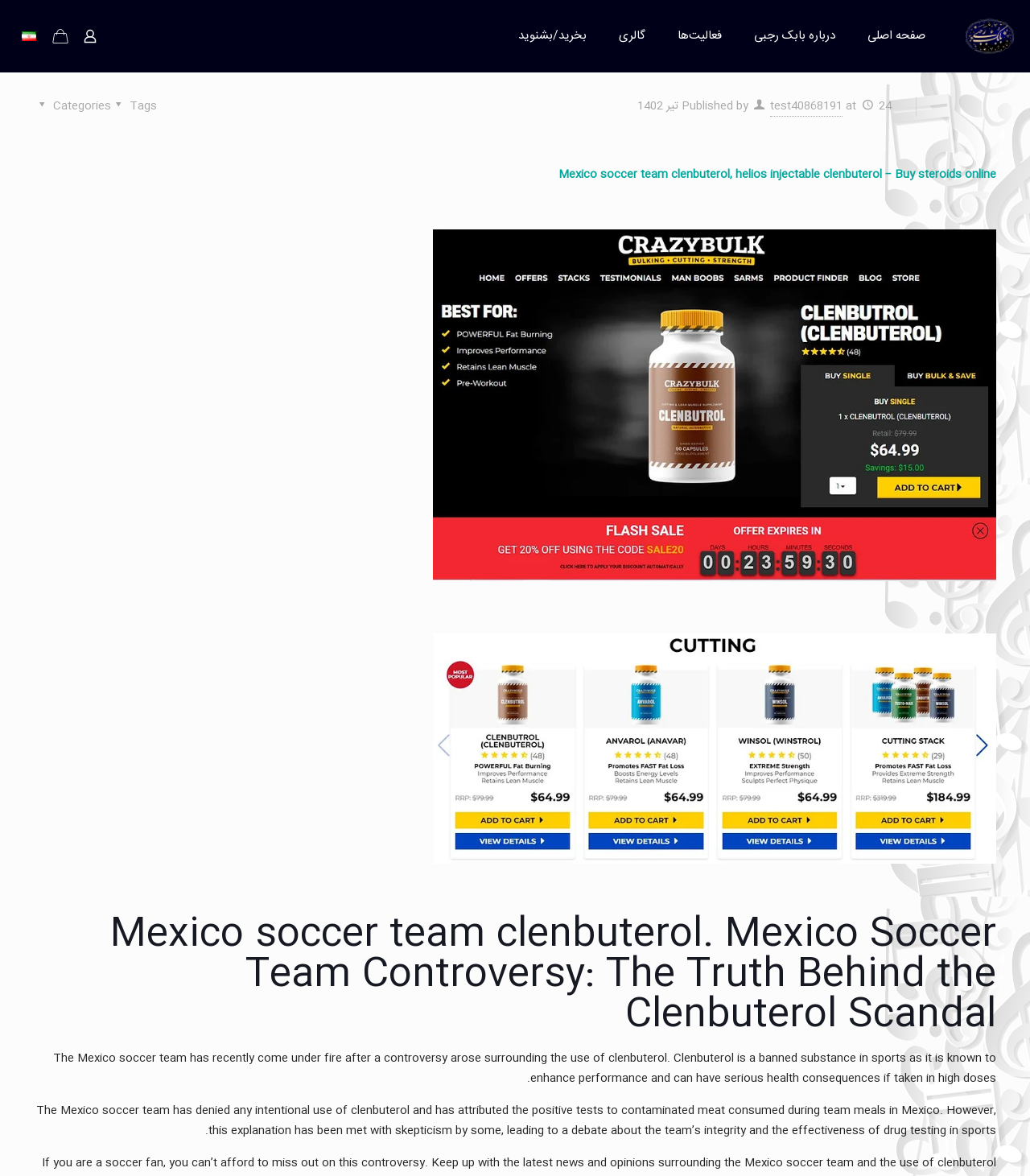Identify the bounding box coordinates of the section that should be clicked to achieve the task described: "view profile".

[0.716, 0.0, 0.827, 0.062]